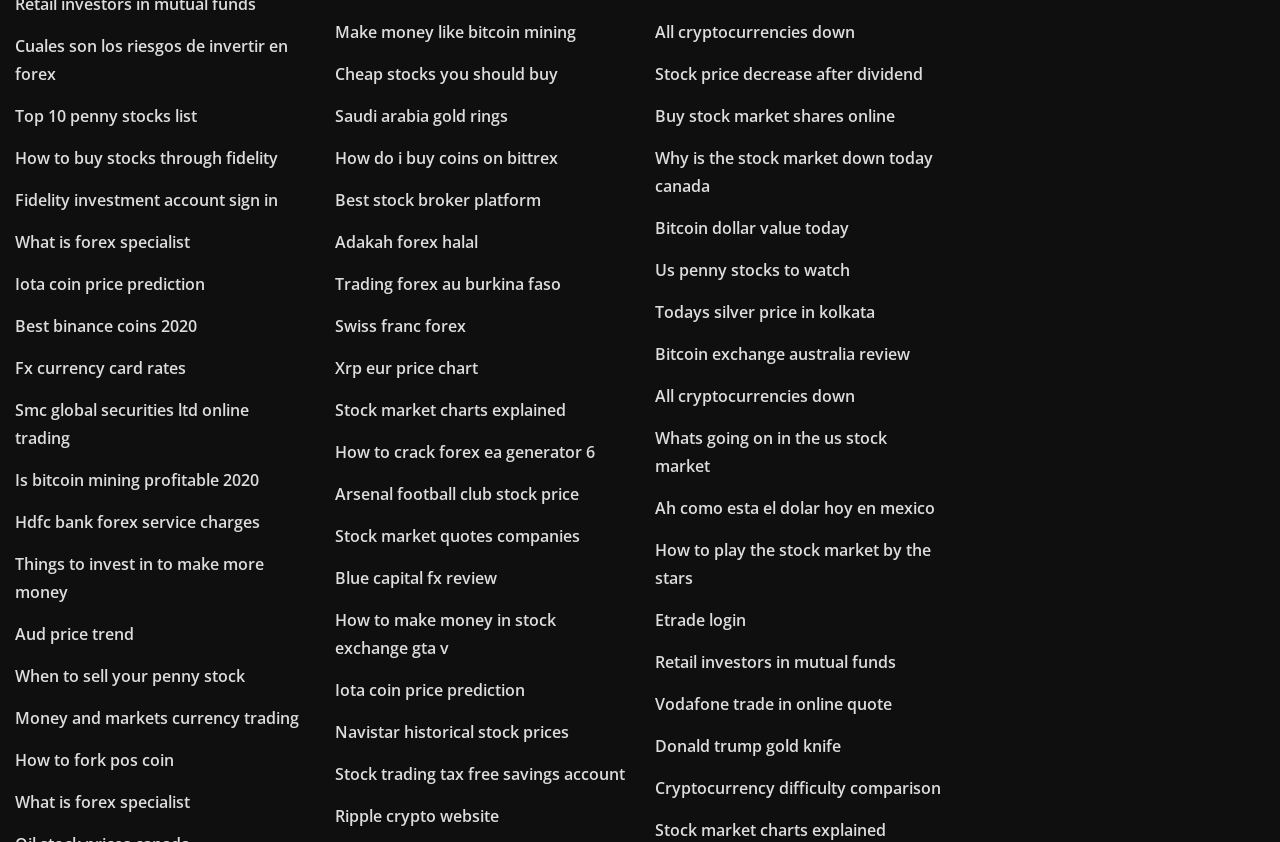Could you specify the bounding box coordinates for the clickable section to complete the following instruction: "Learn about the risks of investing in forex"?

[0.012, 0.042, 0.225, 0.101]